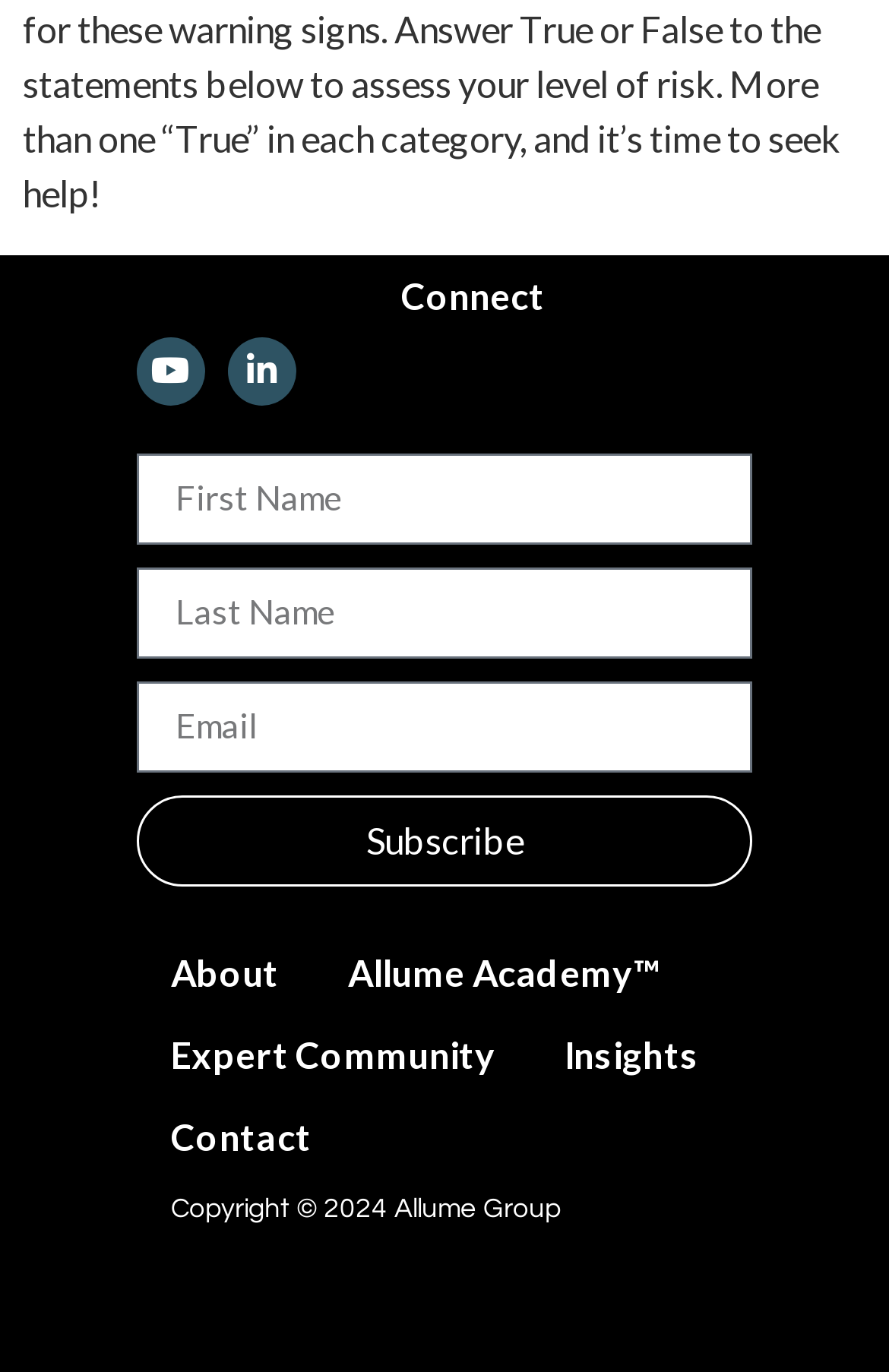Identify the coordinates of the bounding box for the element described below: "name="form_fields[email]" placeholder="Email"". Return the coordinates as four float numbers between 0 and 1: [left, top, right, bottom].

[0.154, 0.496, 0.846, 0.563]